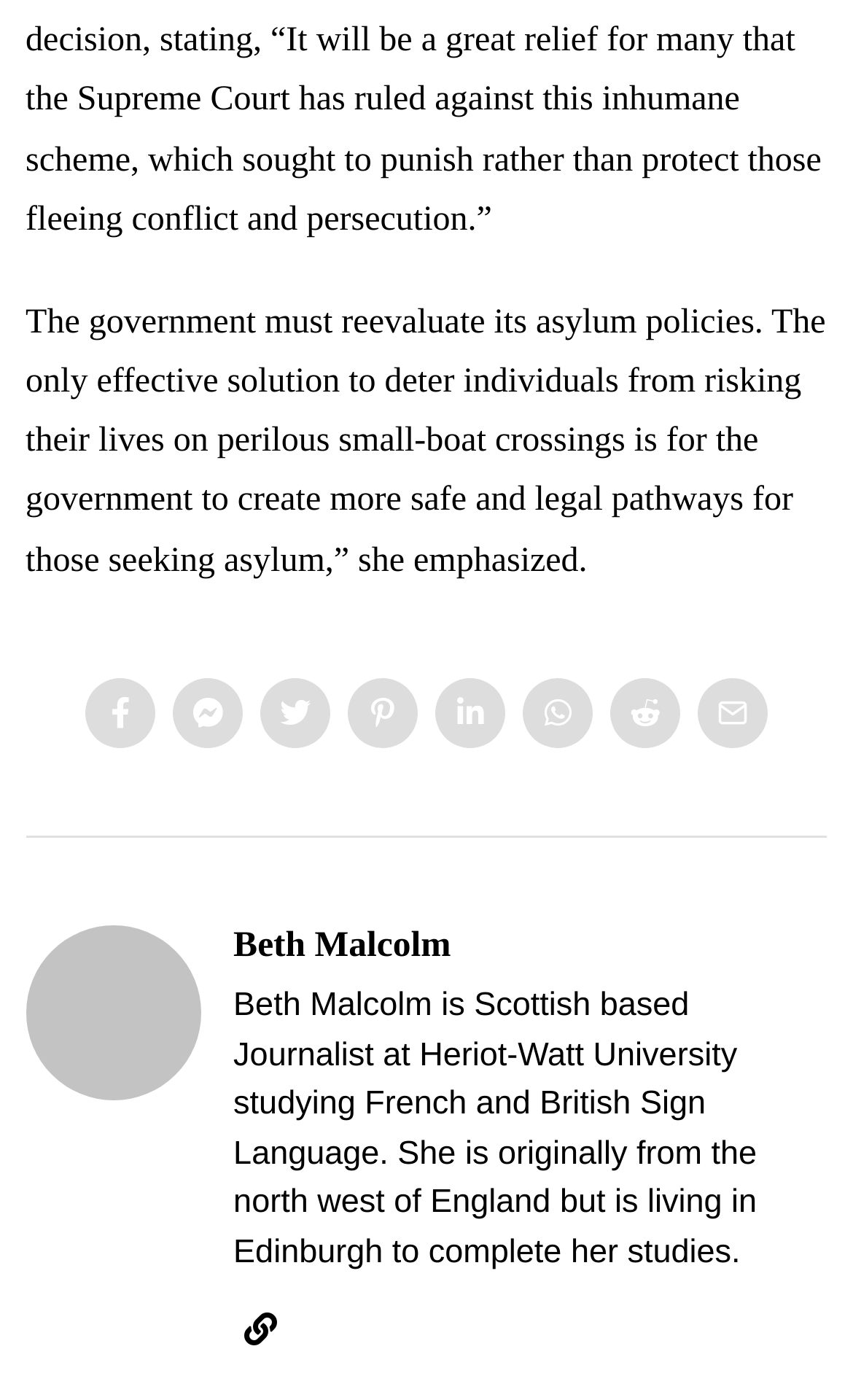Locate the bounding box of the UI element based on this description: "Beth Malcolm". Provide four float numbers between 0 and 1 as [left, top, right, bottom].

[0.274, 0.93, 0.529, 0.96]